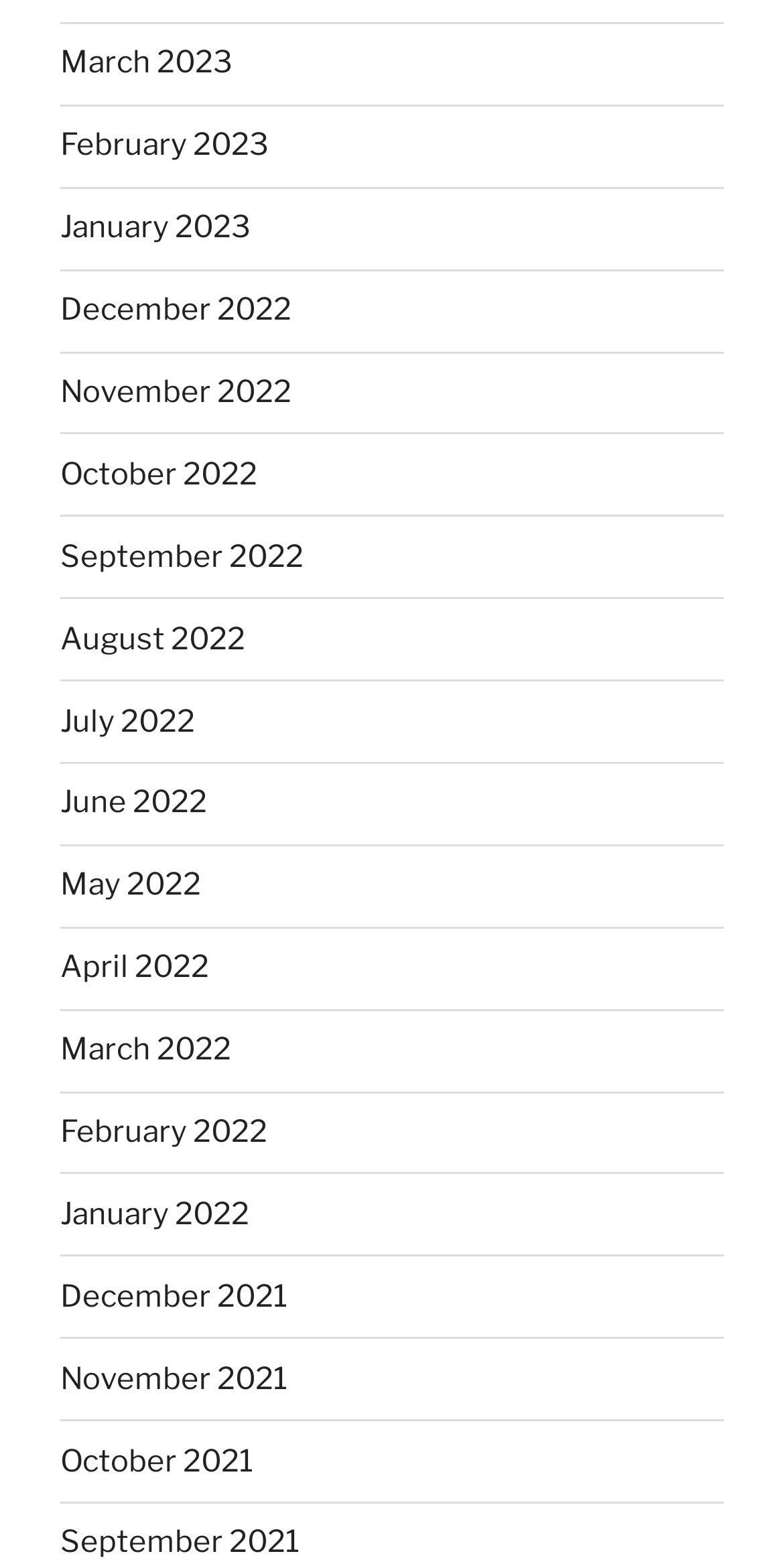How many months are listed in total?
Please provide a single word or phrase in response based on the screenshot.

18